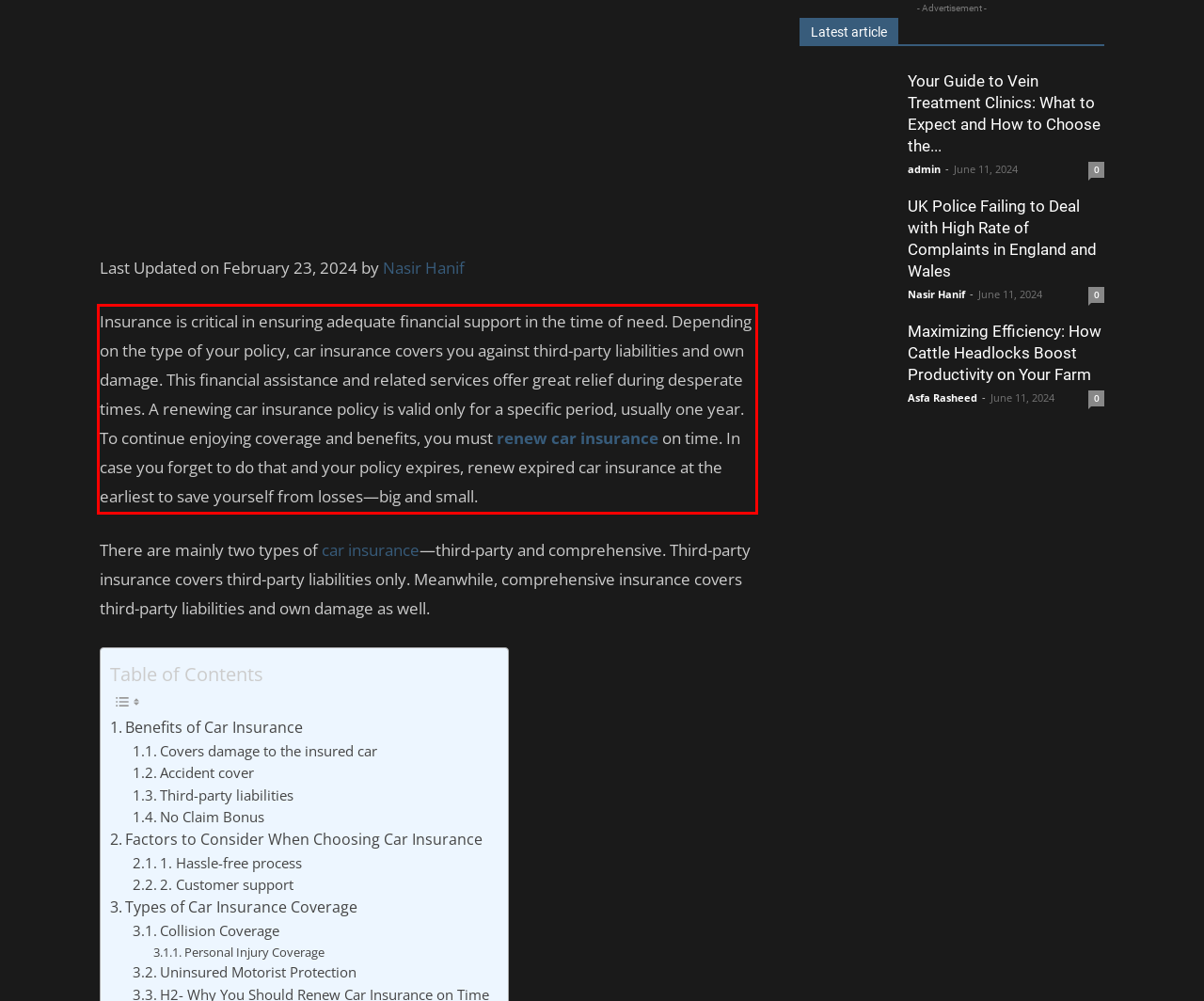Review the webpage screenshot provided, and perform OCR to extract the text from the red bounding box.

Insurance is critical in ensuring adequate financial support in the time of need. Depending on the type of your policy, car insurance covers you against third-party liabilities and own damage. This financial assistance and related services offer great relief during desperate times. A renewing car insurance policy is valid only for a specific period, usually one year. To continue enjoying coverage and benefits, you must renew car insurance on time. In case you forget to do that and your policy expires, renew expired car insurance at the earliest to save yourself from losses—big and small.